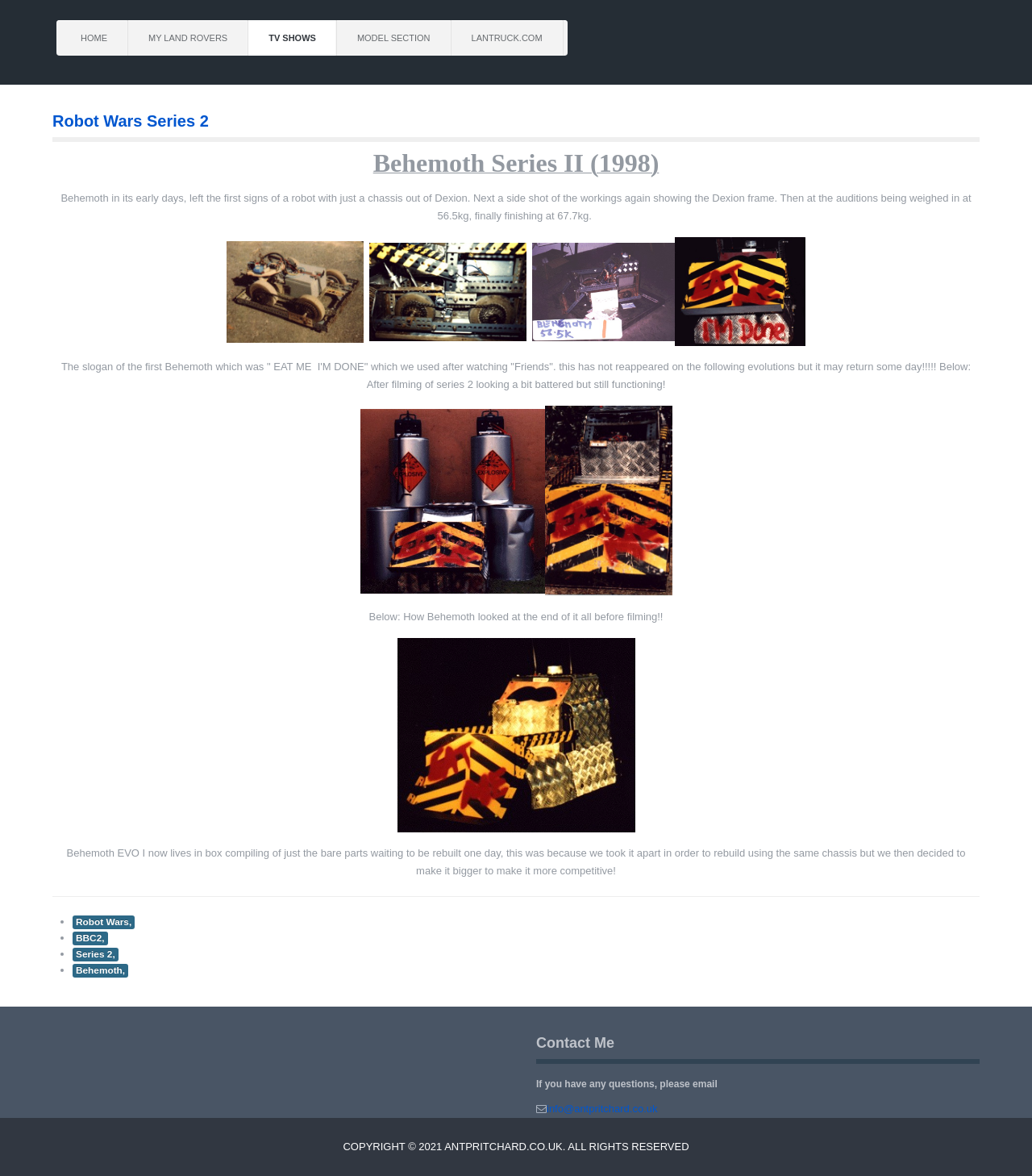Could you specify the bounding box coordinates for the clickable section to complete the following instruction: "visit LANTRUCK.COM"?

[0.437, 0.017, 0.546, 0.047]